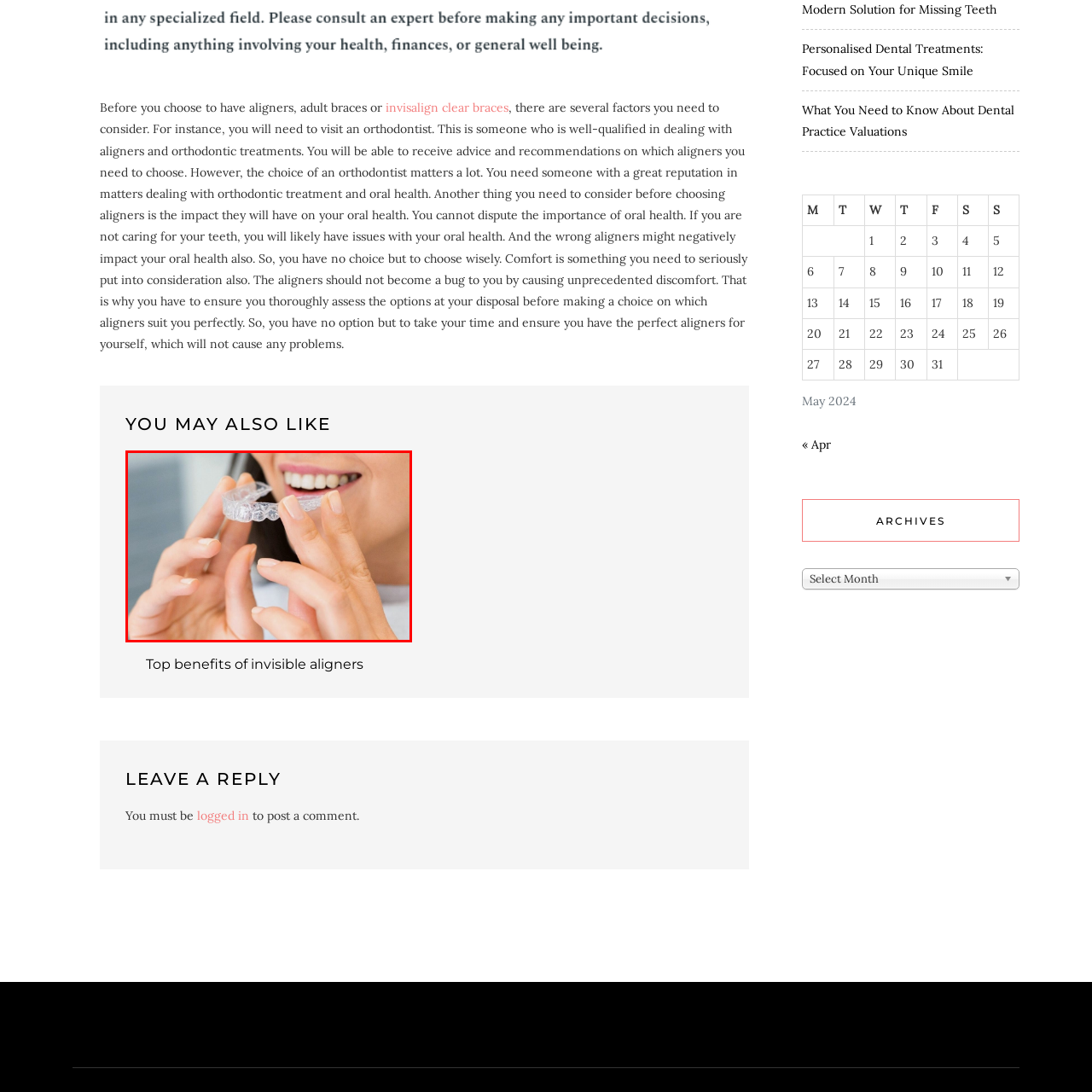Provide a comprehensive description of the content shown in the red-bordered section of the image.

The image features a close-up of a person preparing to apply a clear aligner, a crucial component in orthodontic treatments, particularly for teeth straightening. The individual, smiling, holds the aligner near their mouth, showcasing the transparent design which is a hallmark of modern orthodontic solutions. This method, often preferred for its aesthetic appeal, allows for effective teeth correction while minimizing the visibility typically associated with traditional metal braces. The focus on the aligner emphasizes the importance of selecting the right orthodontic treatment, highlighting factors such as comfort and oral health—key considerations when consulting with an orthodontist about aligner options like Invisalign.